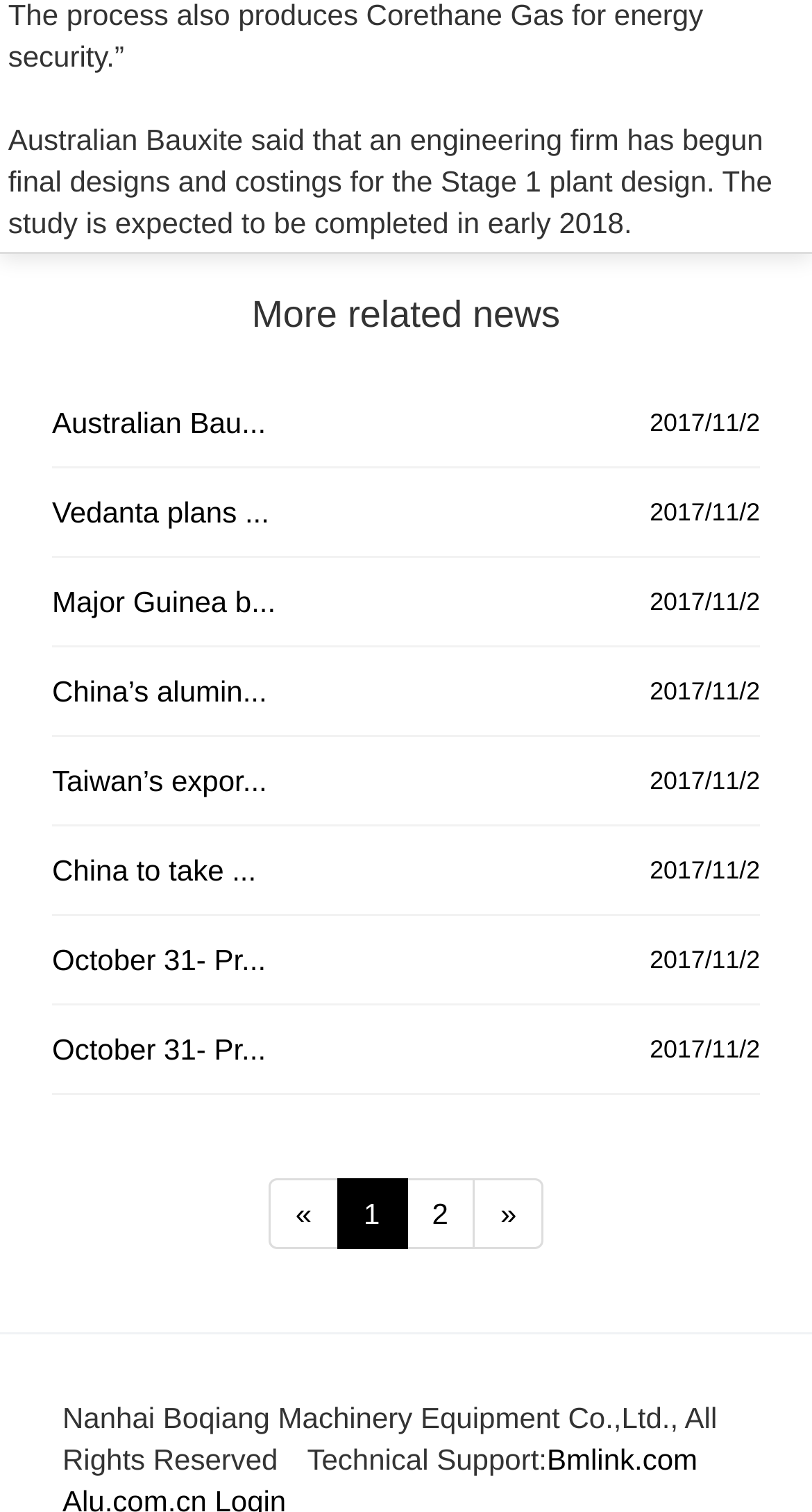What is Australian Bauxite doing?
Give a detailed response to the question by analyzing the screenshot.

According to the StaticText element, Australian Bauxite said that an engineering firm has begun final designs and costings for the Stage 1 plant design.